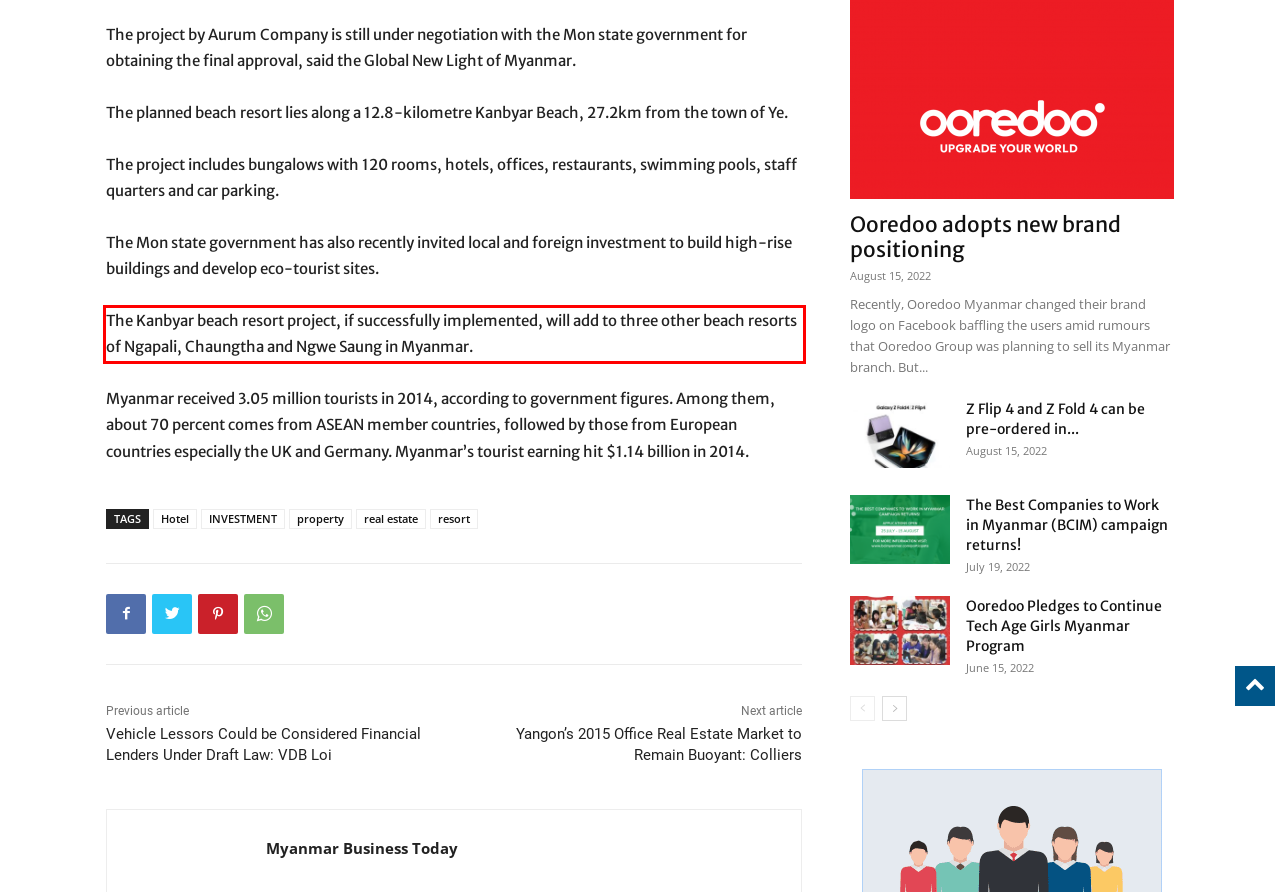Examine the screenshot of the webpage, locate the red bounding box, and generate the text contained within it.

The Kanbyar beach resort project, if successfully implemented, will add to three other beach resorts of Ngapali, Chaungtha and Ngwe Saung in Myanmar.